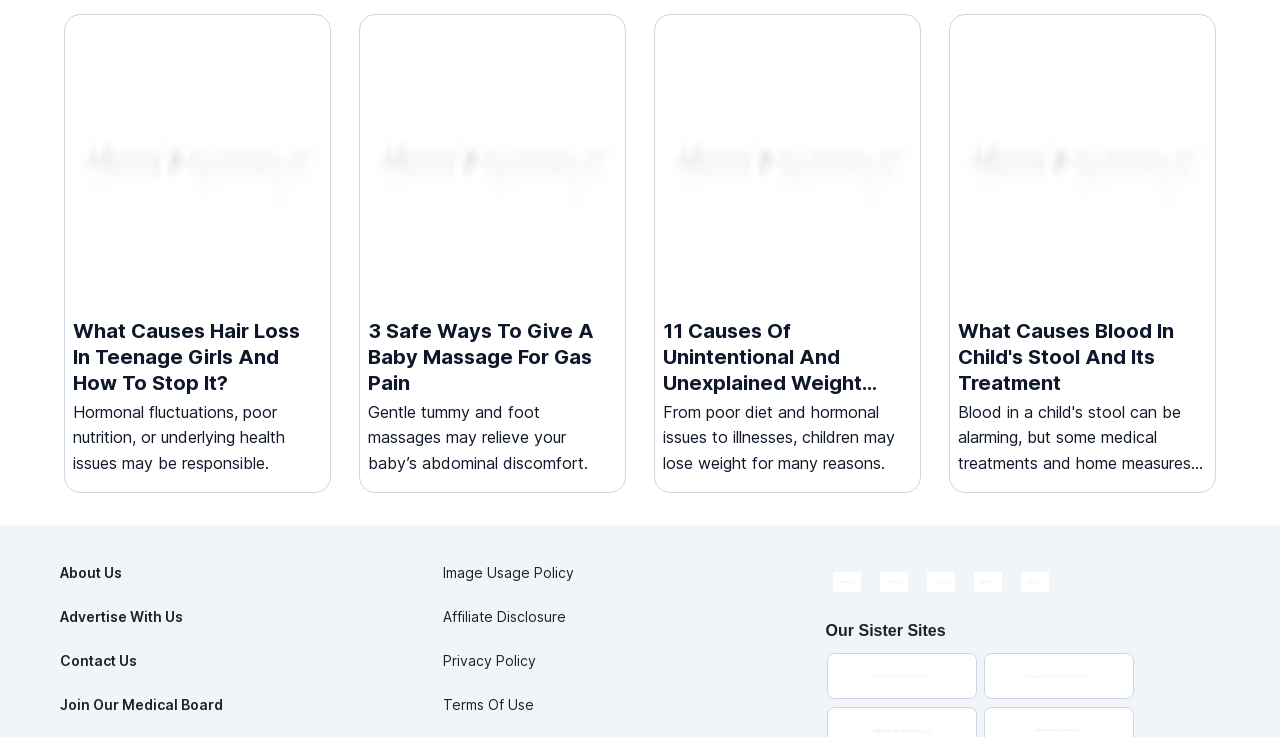Locate the bounding box coordinates of the element to click to perform the following action: 'Read about hair loss in teenage girls'. The coordinates should be given as four float values between 0 and 1, in the form of [left, top, right, bottom].

[0.057, 0.031, 0.251, 0.646]